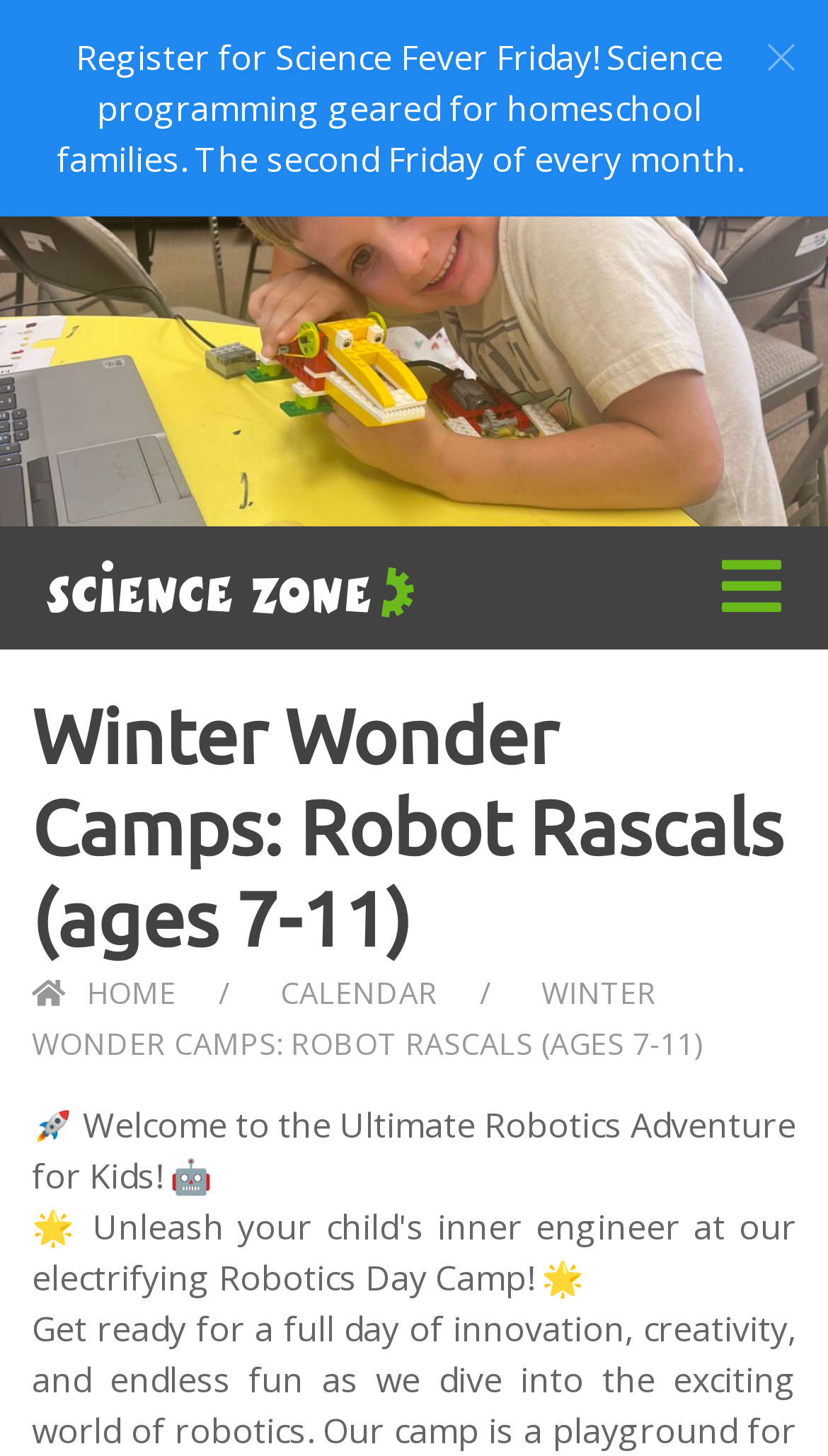Please provide a comprehensive answer to the question based on the screenshot: What is the age range for the Winter Wonder Camps?

The question can be answered by looking at the heading 'Winter Wonder Camps: Robot Rascals (ages 7-11)' which explicitly mentions the age range for the camps.